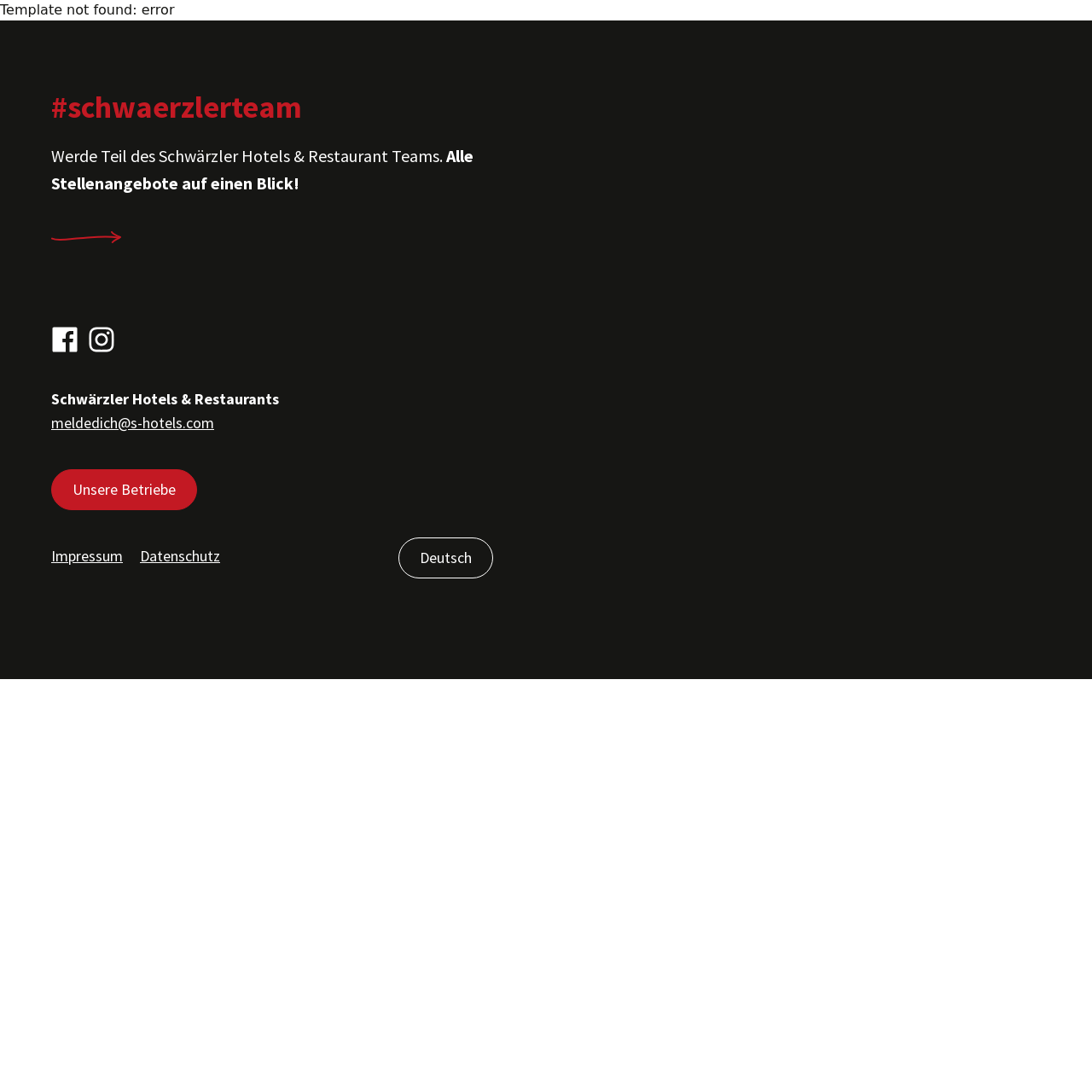What is the name of the hotel and restaurant team?
Using the details shown in the screenshot, provide a comprehensive answer to the question.

I found this answer by looking at the StaticText element with the text 'Schwärzler Hotels & Restaurants' which is located at the top of the webpage, indicating that it is the name of the hotel and restaurant team.